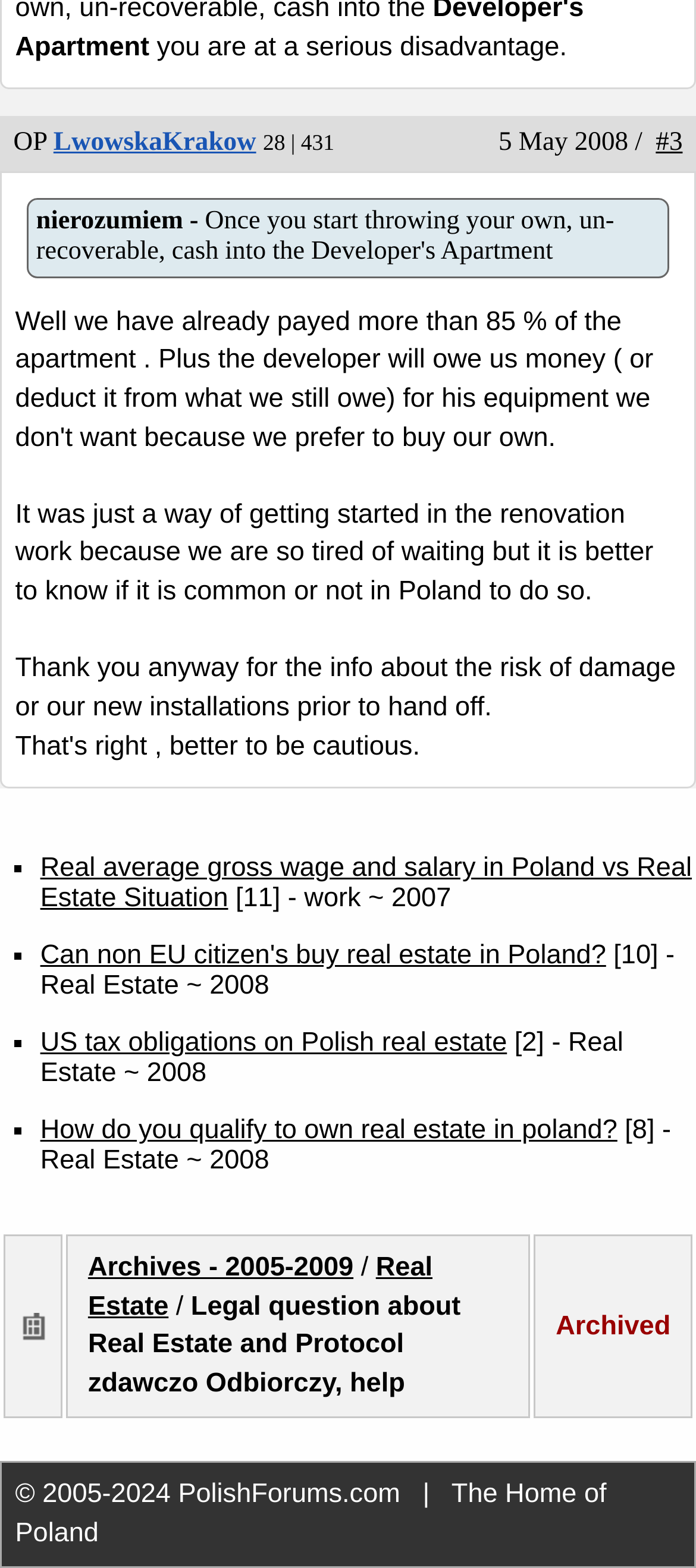Please determine the bounding box coordinates of the element to click in order to execute the following instruction: "Click on the link '#3'". The coordinates should be four float numbers between 0 and 1, specified as [left, top, right, bottom].

[0.942, 0.082, 0.981, 0.1]